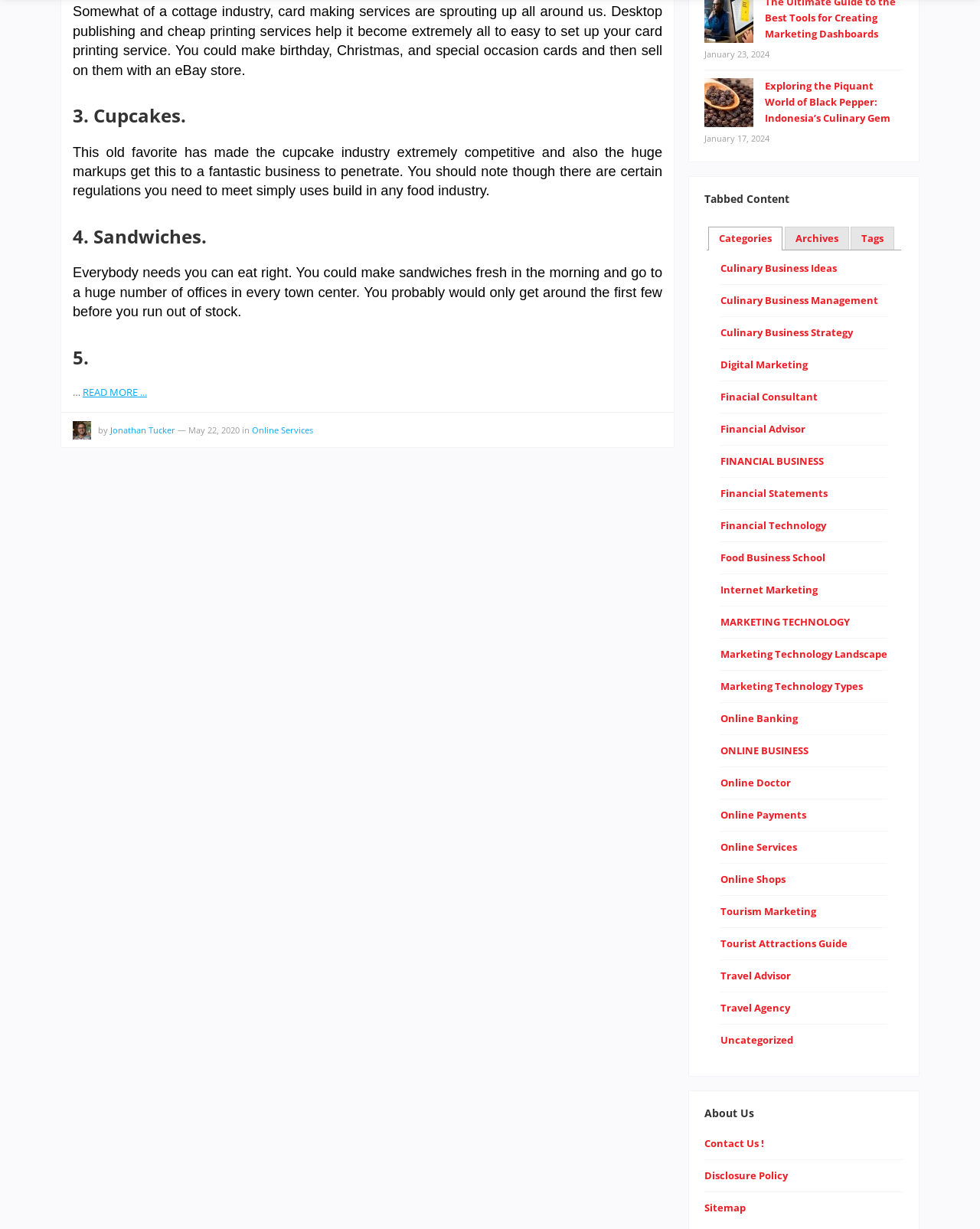Locate the bounding box coordinates of the area where you should click to accomplish the instruction: "Click the 'Online Services' link".

[0.257, 0.345, 0.32, 0.354]